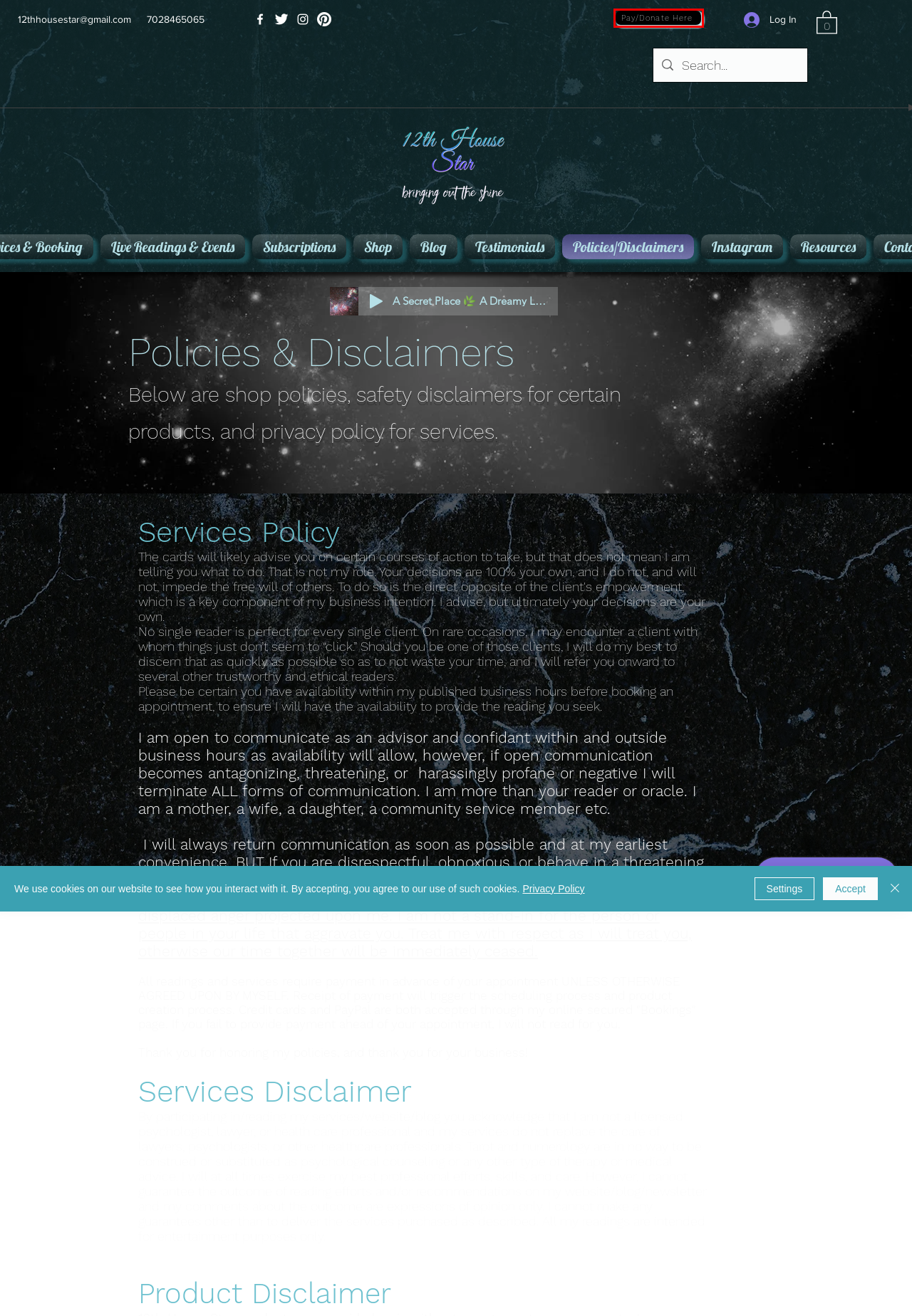Given a webpage screenshot with a red bounding box around a UI element, choose the webpage description that best matches the new webpage after clicking the element within the bounding box. Here are the candidates:
A. Live Readings & Events | 12th House Star
B. Resources | 12th House Star
C. Blog | 12TH HOUSE STAR
D. PayPal.Me
E. Subscriptions | 12th House Star
F. Instagram | 12TH HOUSE STAR
G. Shop | 12TH HOUSE STAR
H. Testimonials | 12TH HOUSE STAR

D